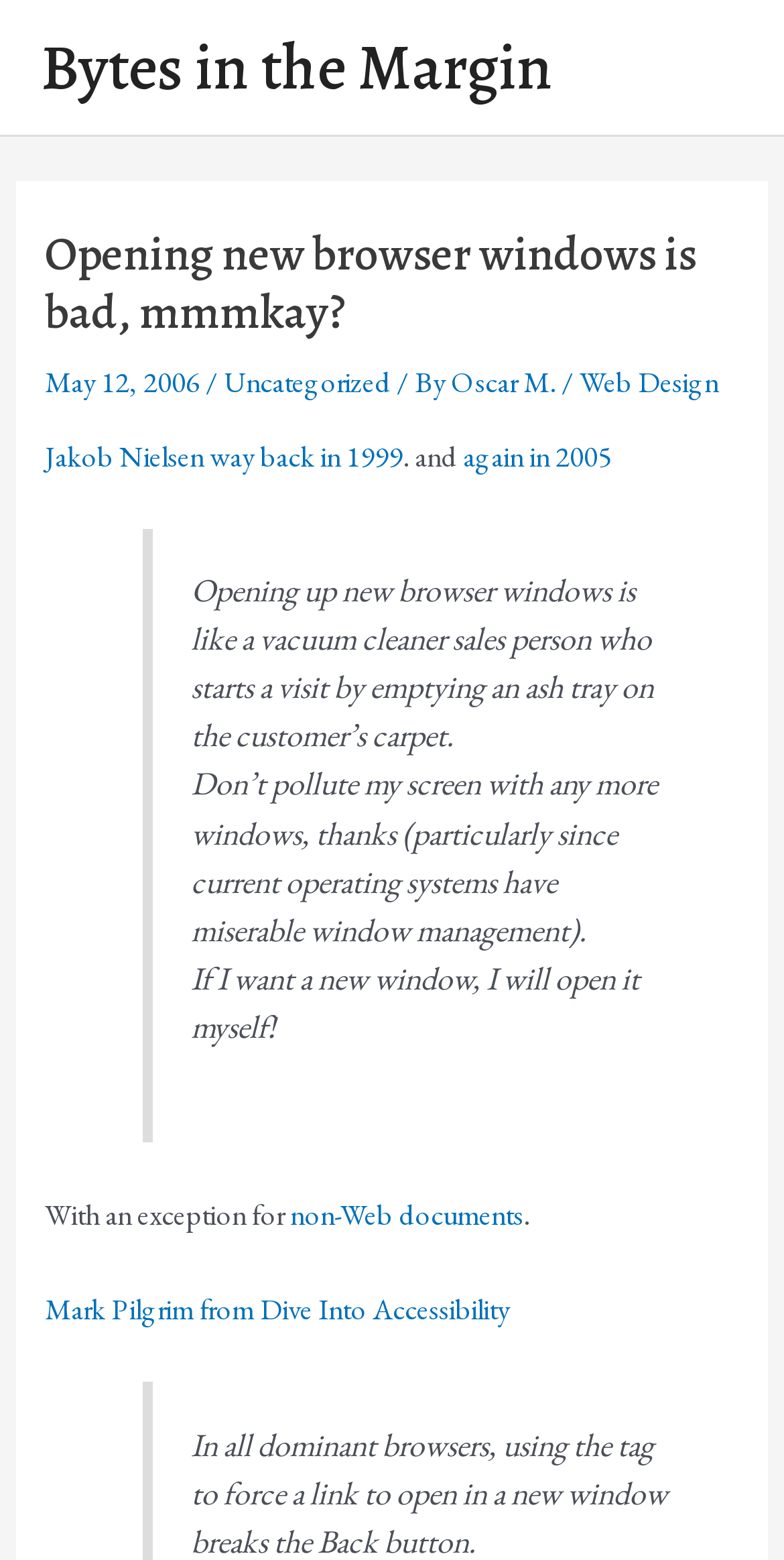Identify and provide the text of the main header on the webpage.

Opening new browser windows is bad, mmmkay?